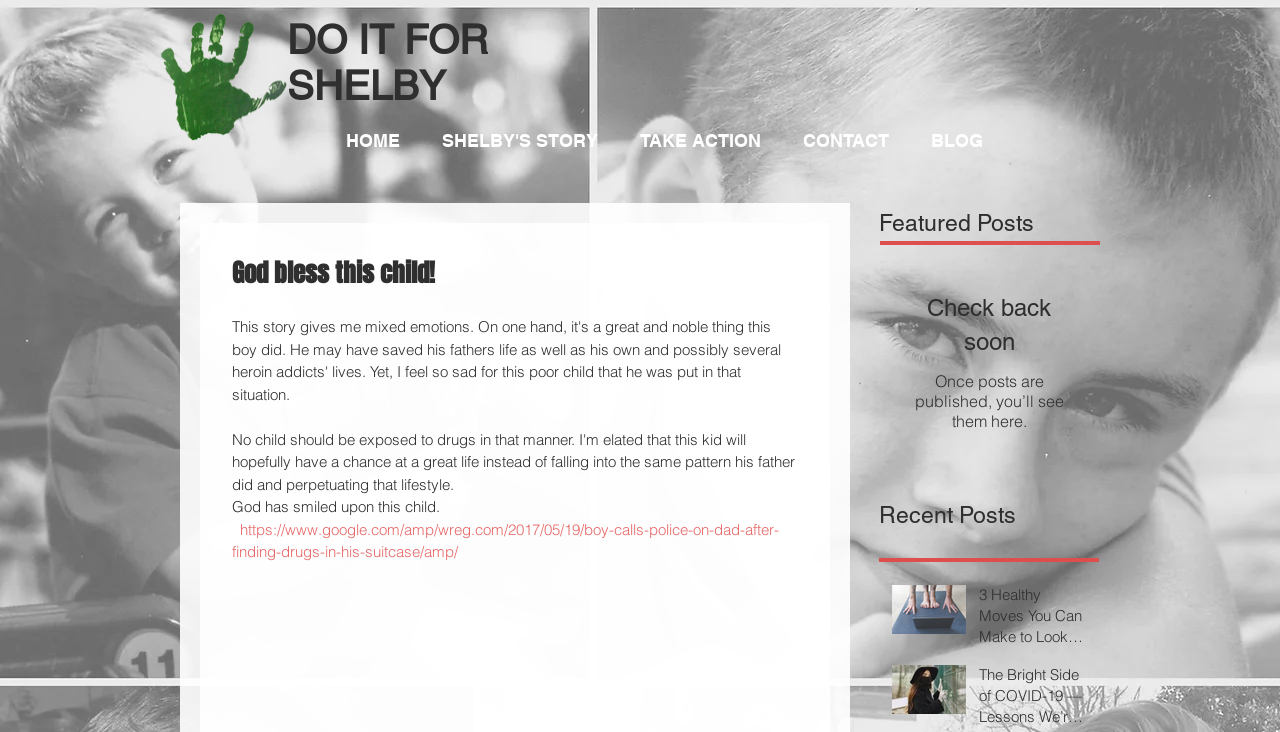Identify the bounding box coordinates of the clickable region necessary to fulfill the following instruction: "Click on the link to the original news article". The bounding box coordinates should be four float numbers between 0 and 1, i.e., [left, top, right, bottom].

[0.181, 0.71, 0.609, 0.766]